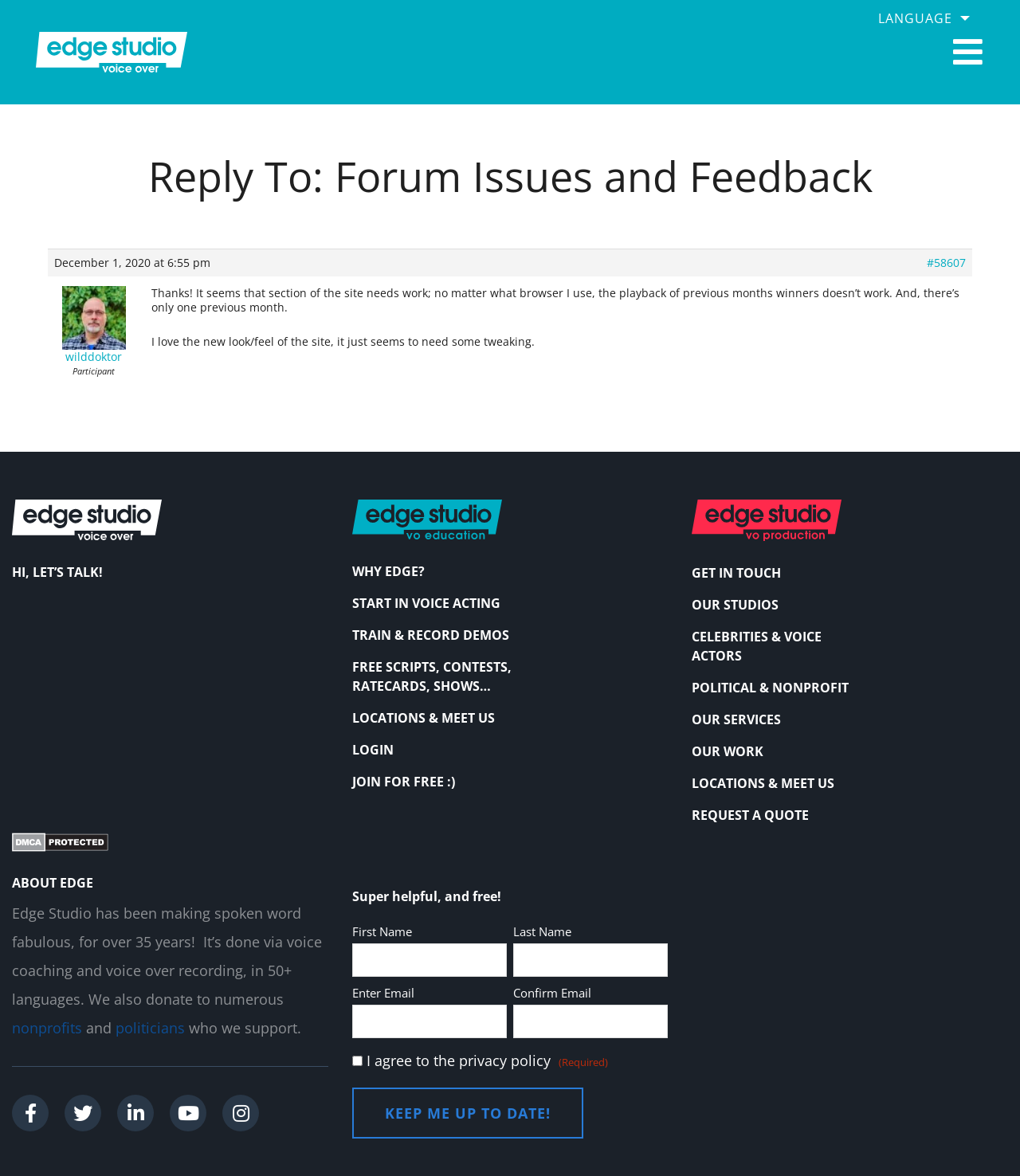Kindly provide the bounding box coordinates of the section you need to click on to fulfill the given instruction: "Click the 'Toggle navigation' button".

[0.932, 0.03, 0.965, 0.058]